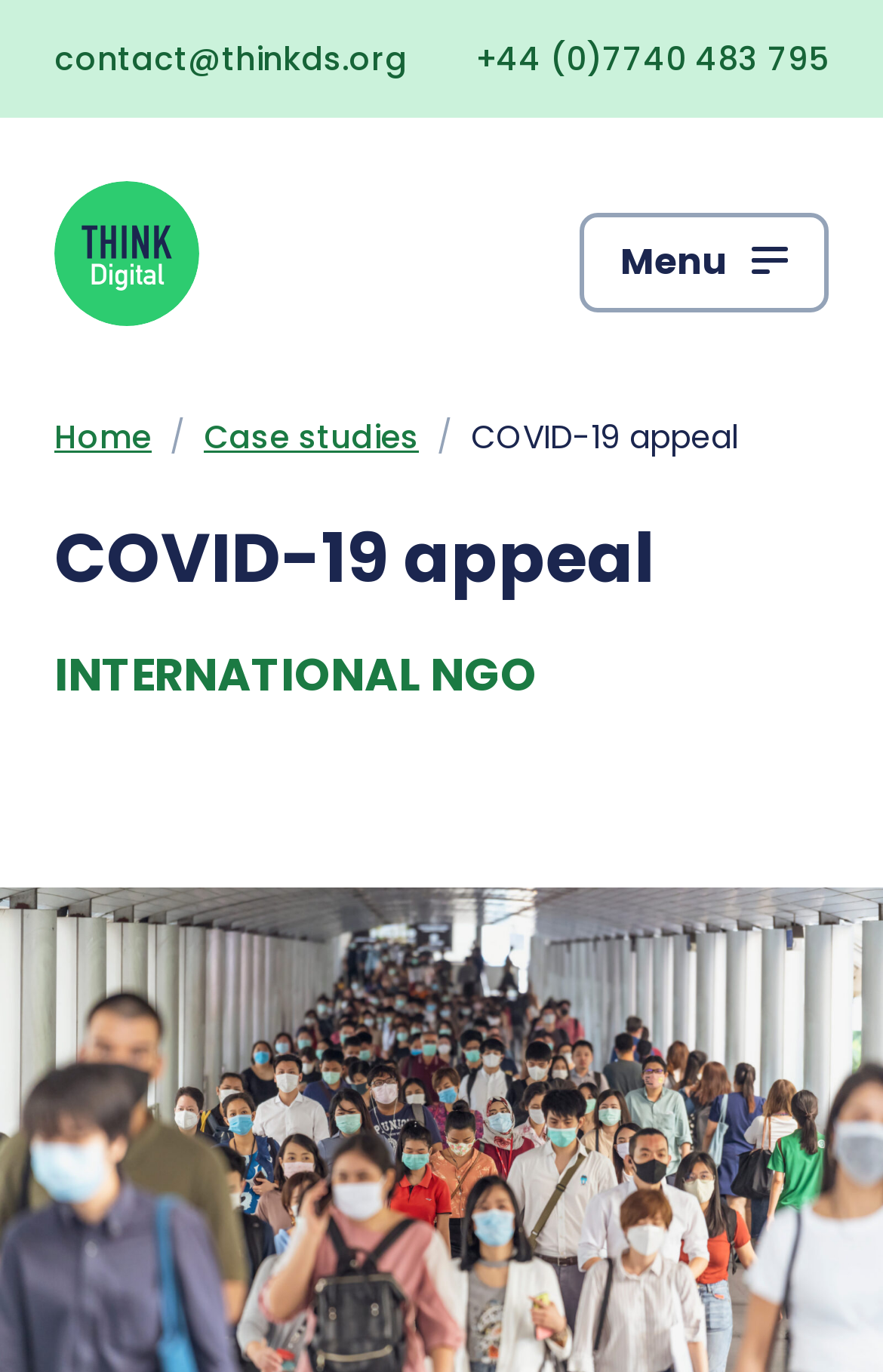Bounding box coordinates must be specified in the format (top-left x, top-left y, bottom-right x, bottom-right y). All values should be floating point numbers between 0 and 1. What are the bounding box coordinates of the UI element described as: title="THINK Digital homepage"

[0.062, 0.132, 0.226, 0.238]